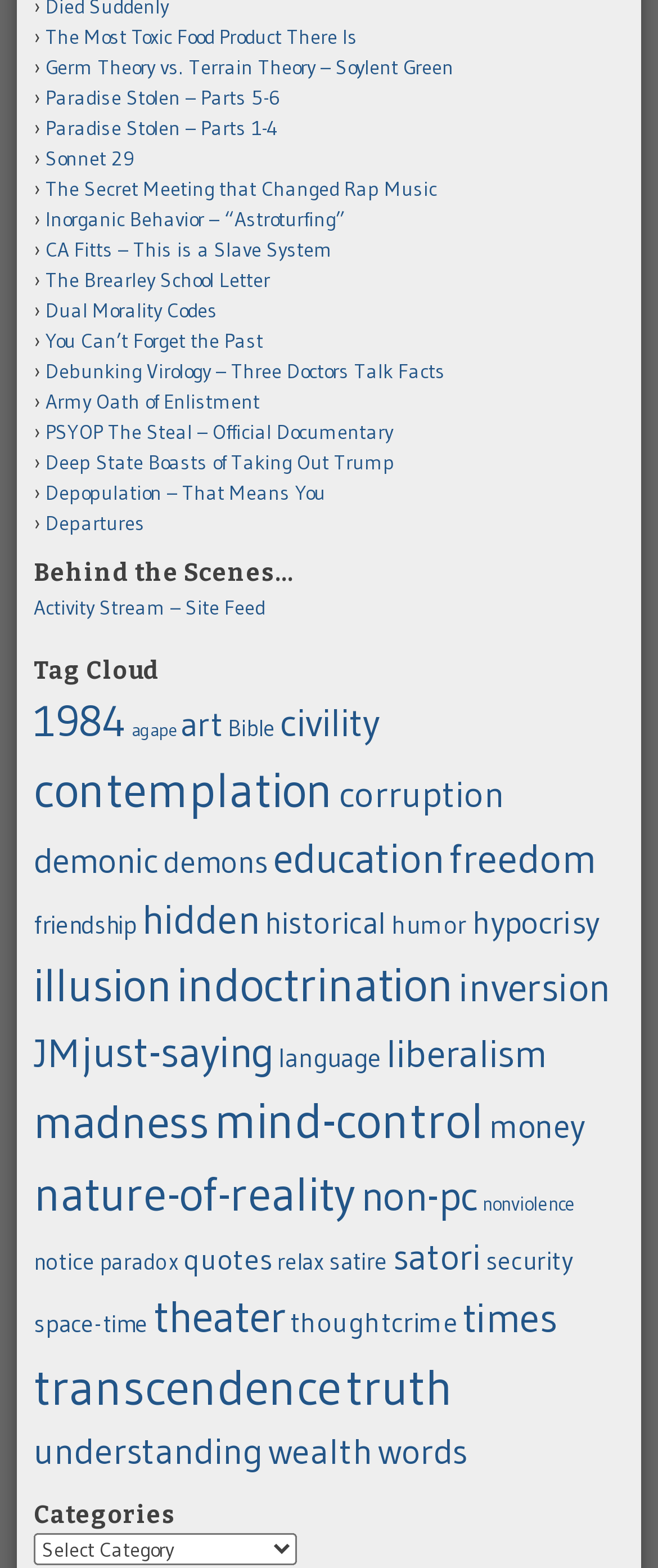Please specify the coordinates of the bounding box for the element that should be clicked to carry out this instruction: "Explore the 'Tag Cloud' section". The coordinates must be four float numbers between 0 and 1, formatted as [left, top, right, bottom].

[0.051, 0.416, 0.949, 0.44]